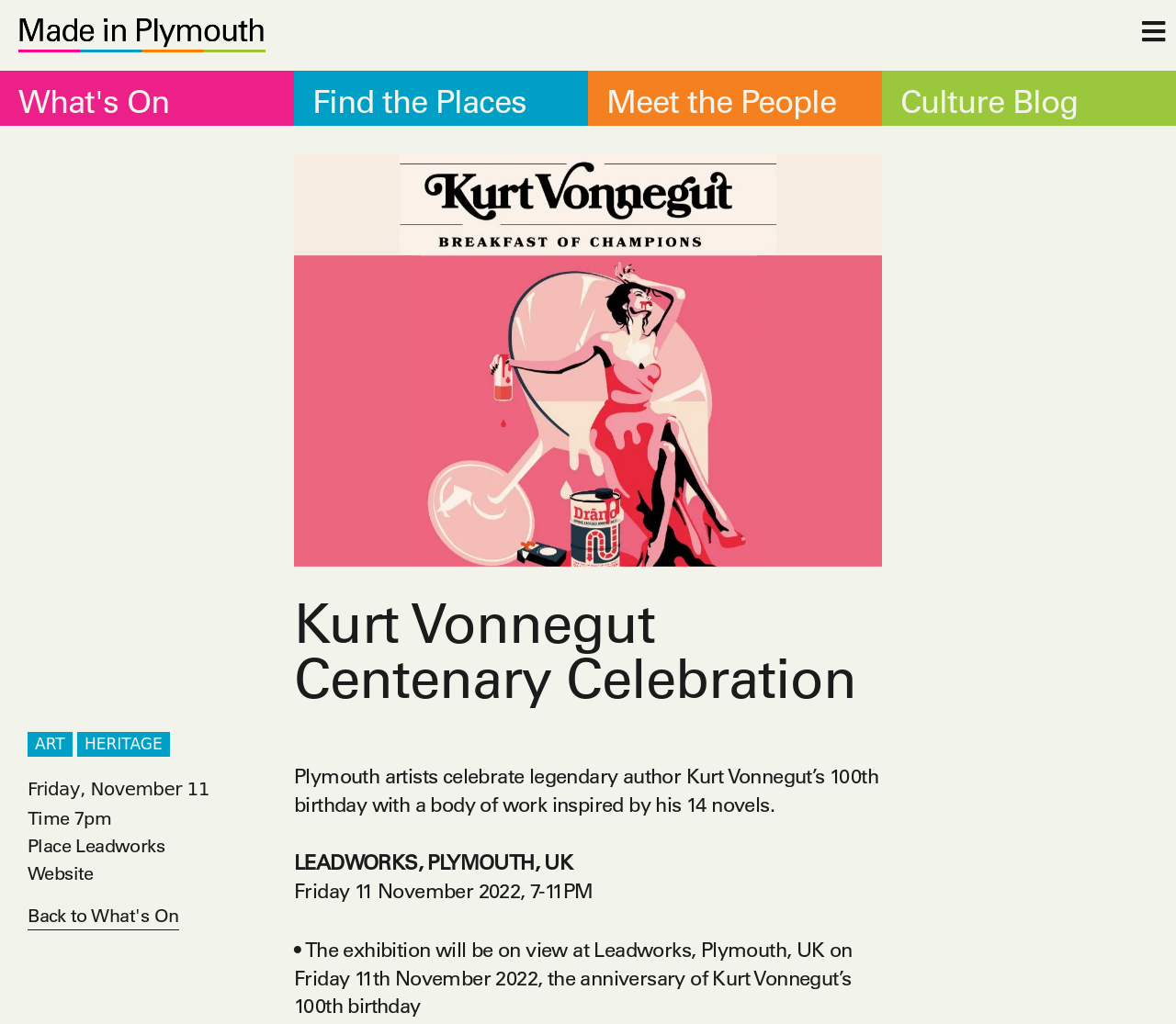What is the date of the exhibition?
Give a detailed response to the question by analyzing the screenshot.

The date of the exhibition is Friday 11 November 2022, as indicated by the text 'Friday 11 November 2022, 7-11PM' and 'Friday, November 11'.